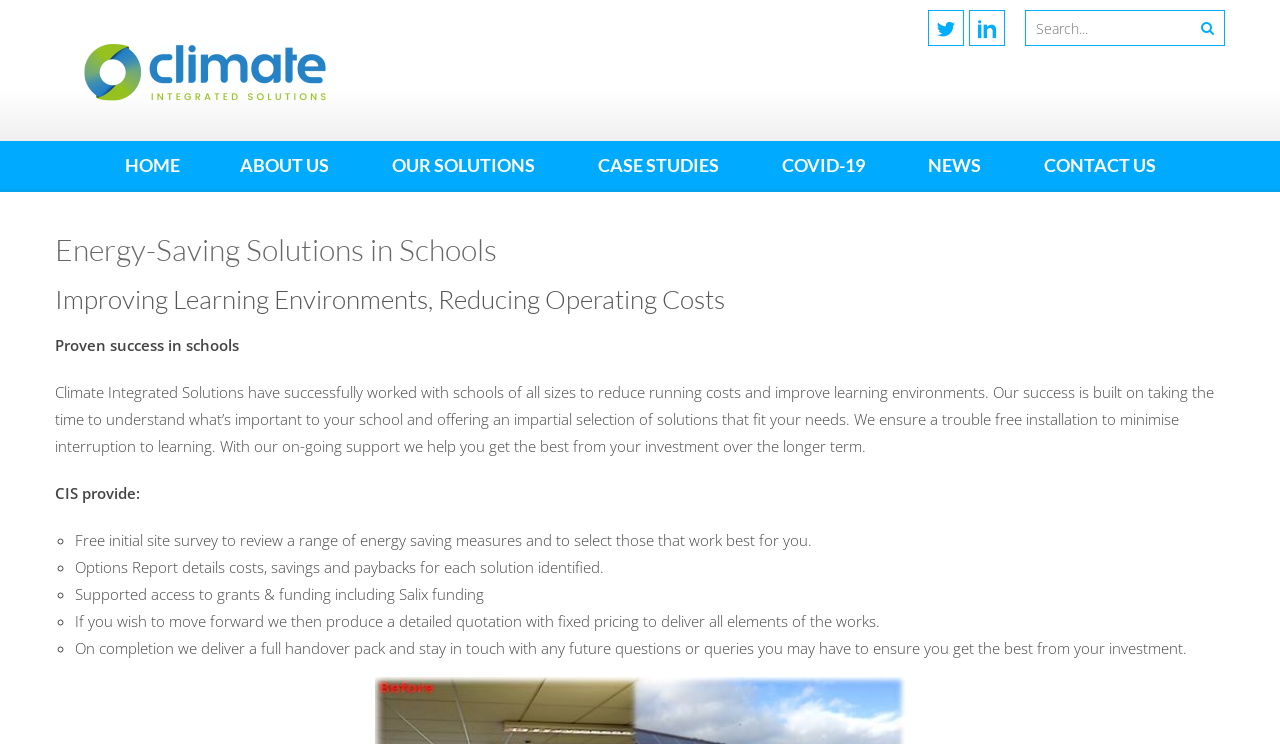Give a short answer using one word or phrase for the question:
How many links are in the top navigation menu?

7